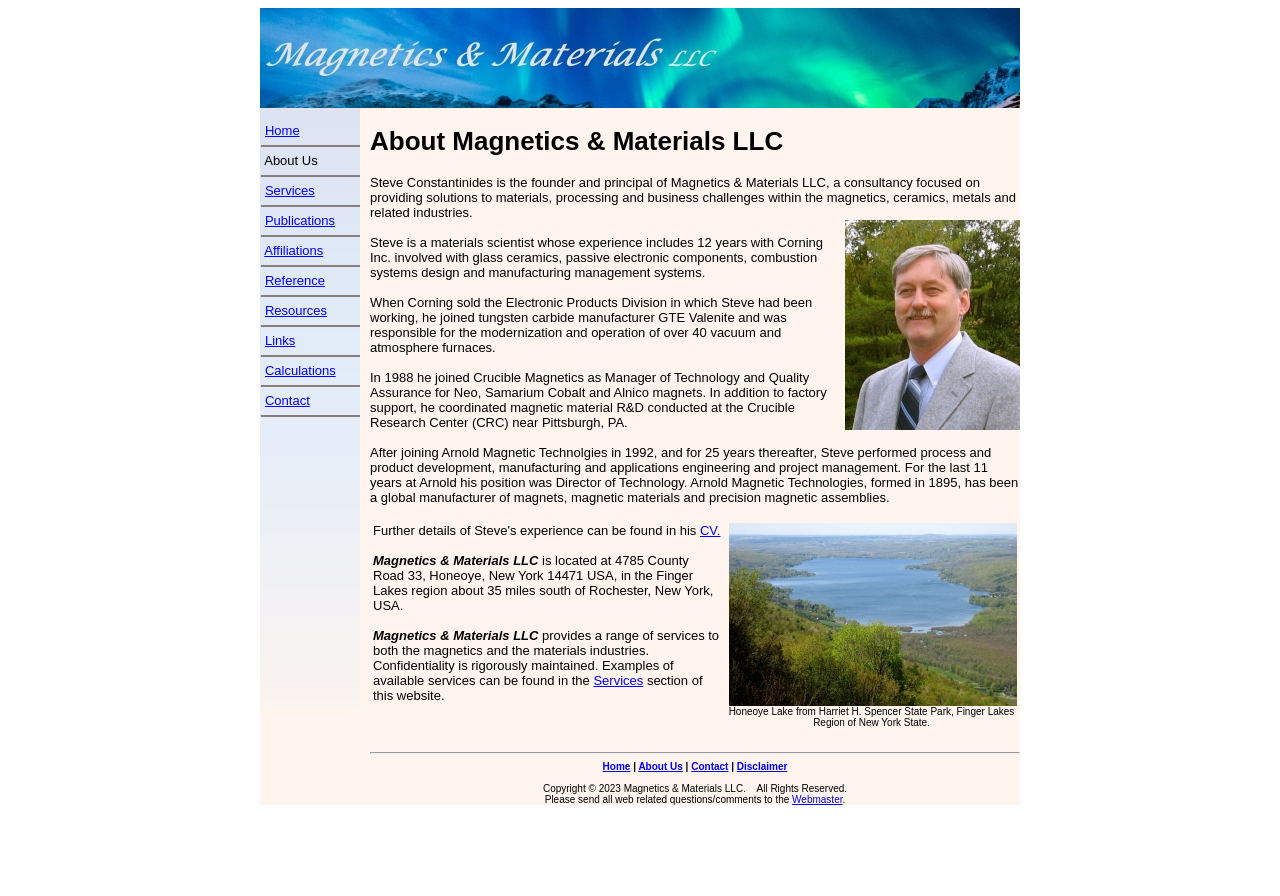Please find the bounding box coordinates of the element that needs to be clicked to perform the following instruction: "View Steve's CV". The bounding box coordinates should be four float numbers between 0 and 1, represented as [left, top, right, bottom].

[0.547, 0.583, 0.563, 0.6]